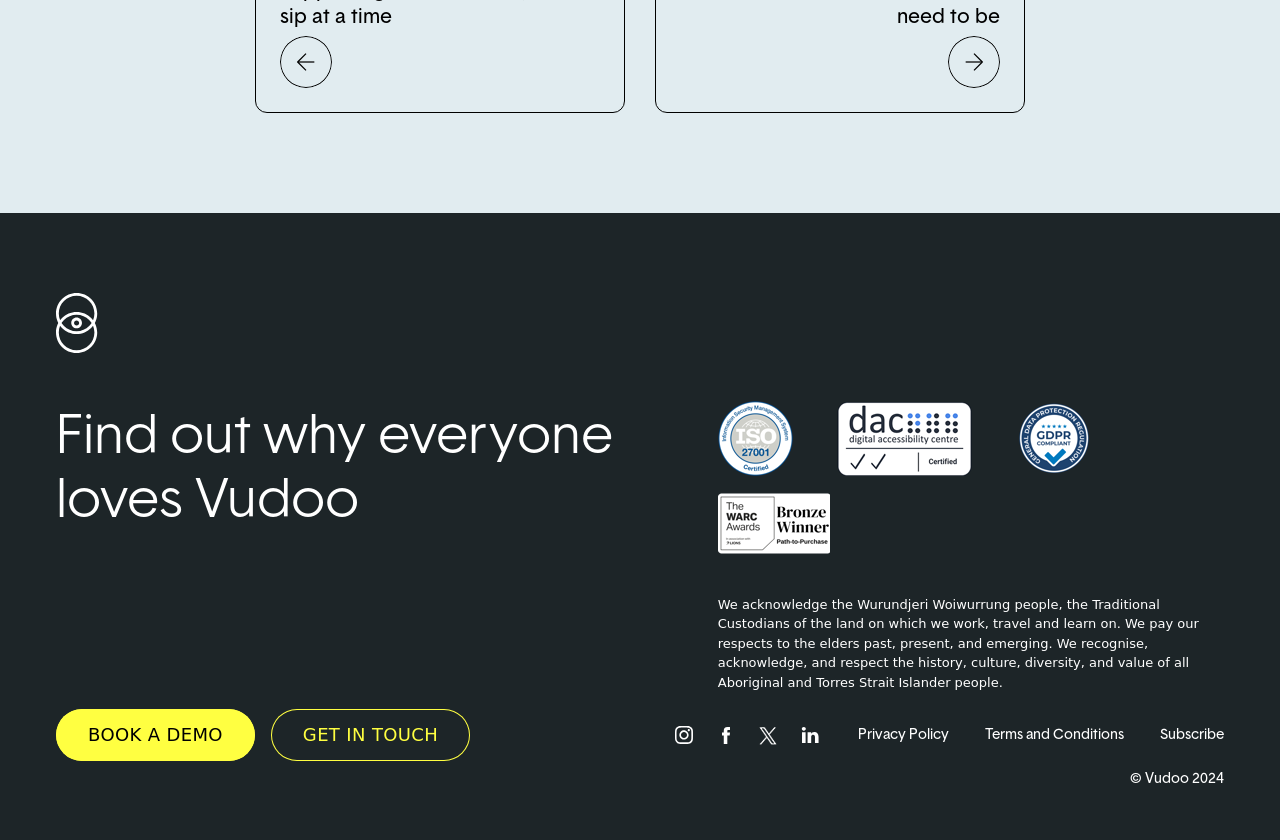Use a single word or phrase to answer this question: 
What is the logo of the website?

Vudoo logo